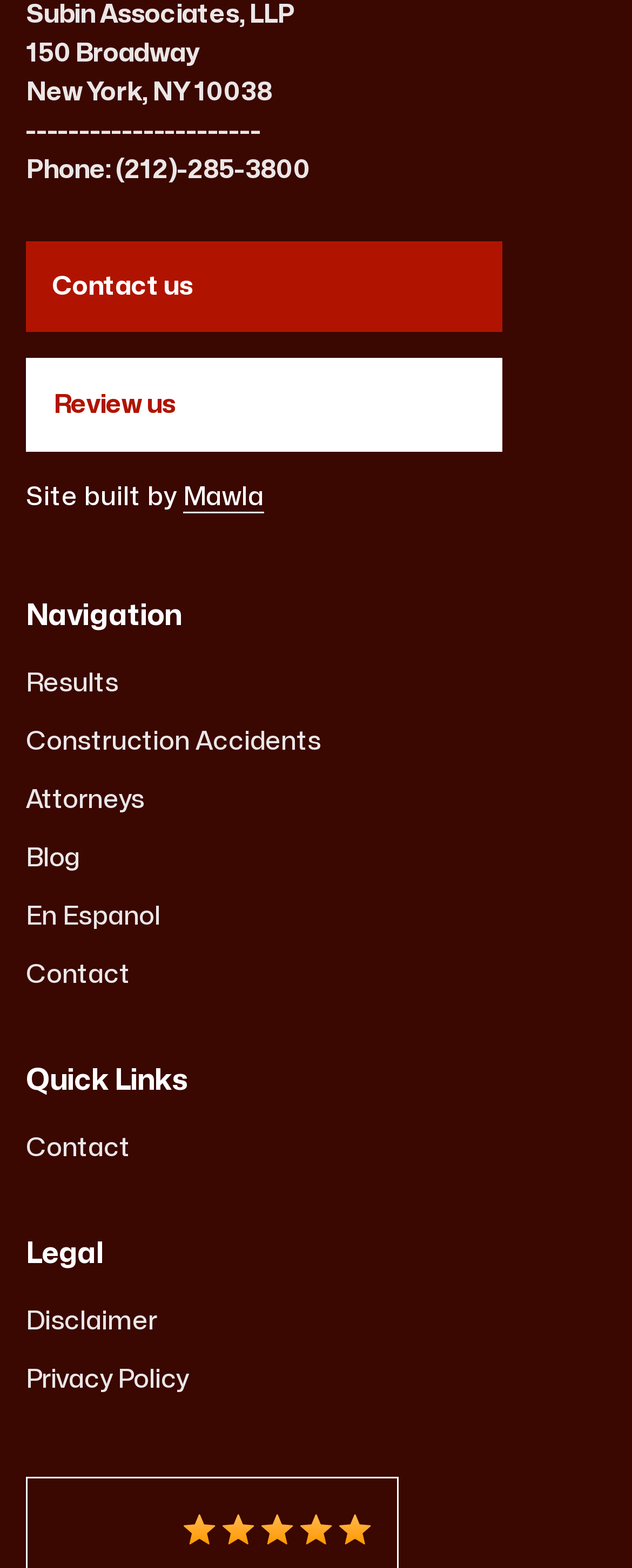Provide a one-word or short-phrase response to the question:
What is the first link in the navigation section?

Results